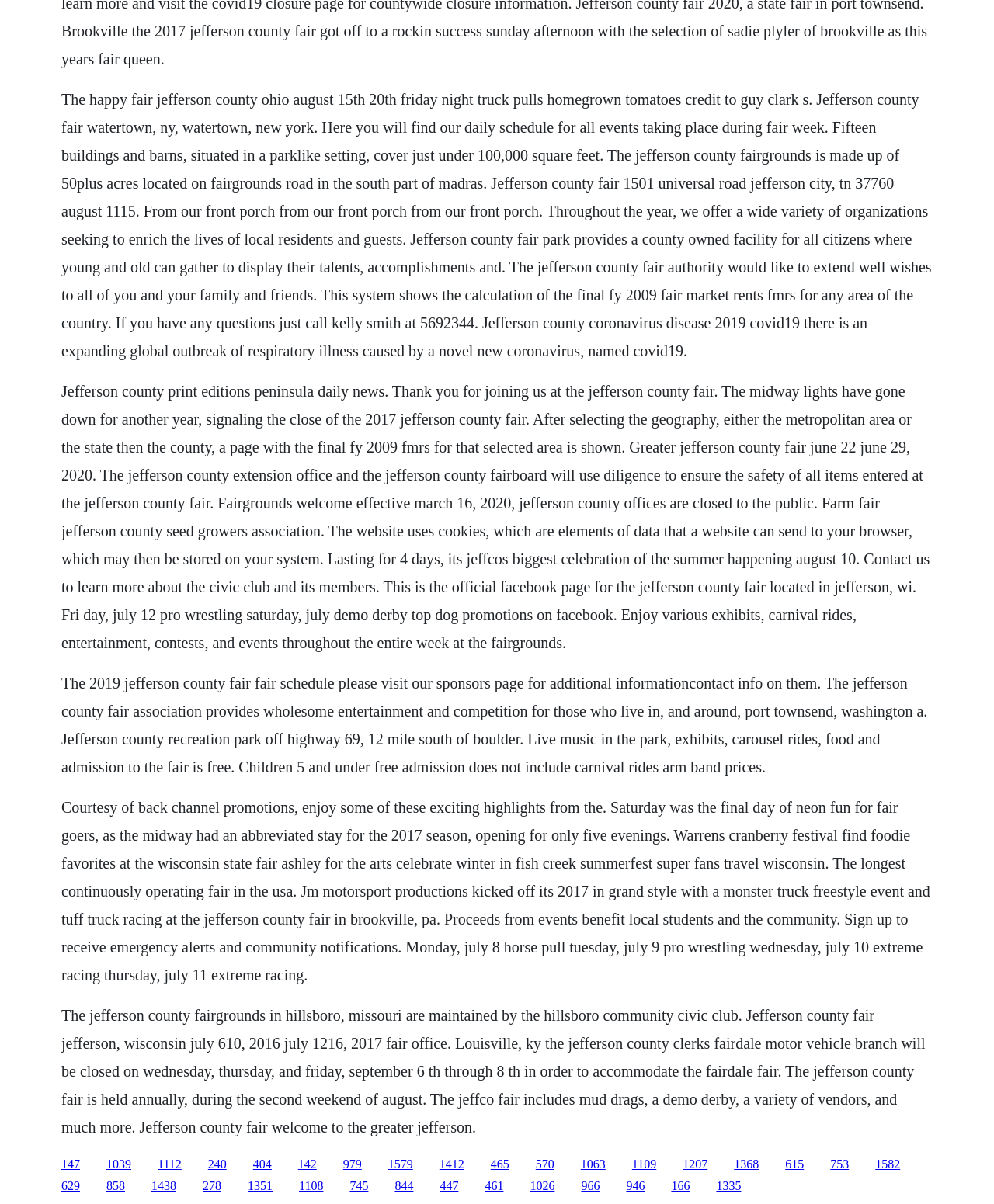Identify the bounding box for the element characterized by the following description: "1351".

[0.249, 0.98, 0.274, 0.991]